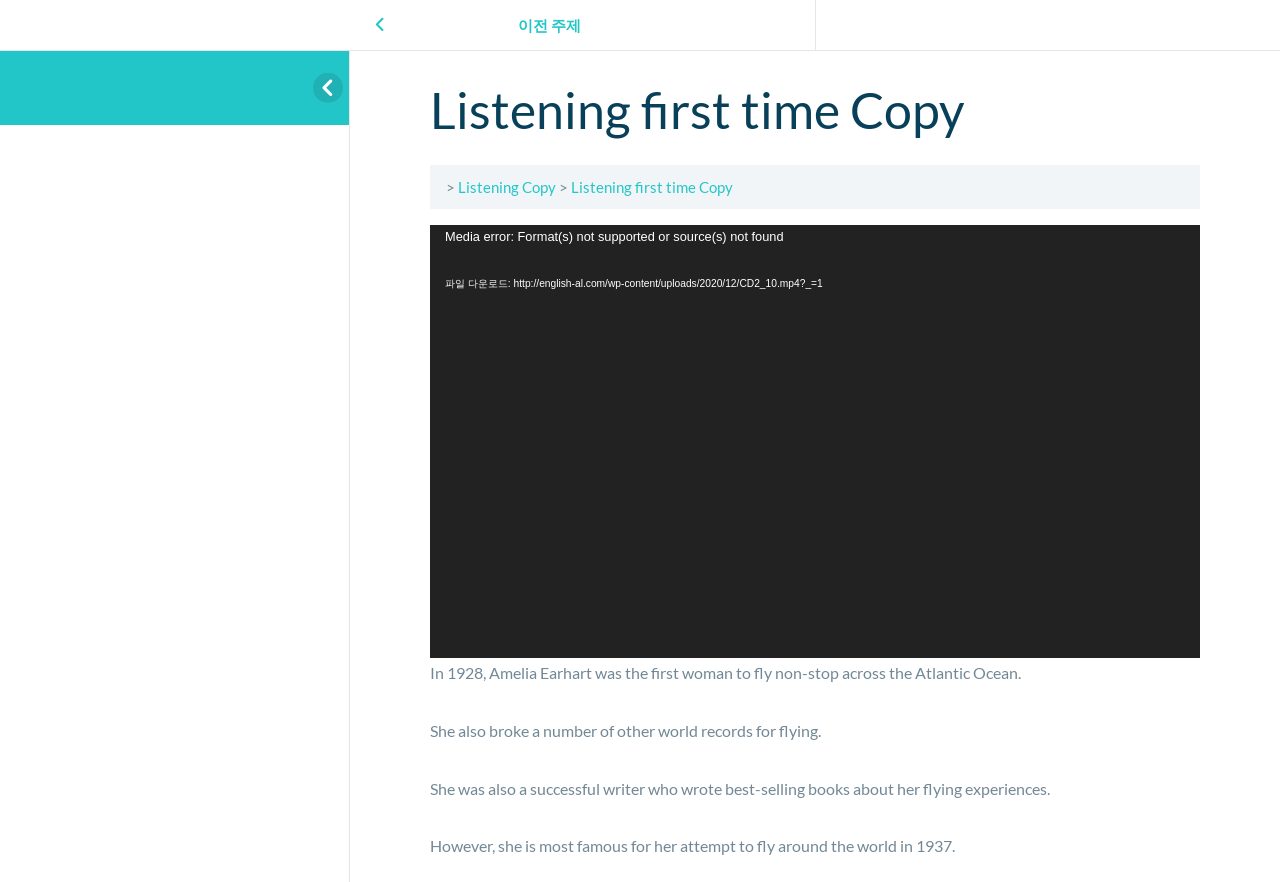Please locate the UI element described by "Listening first time Copy" and provide its bounding box coordinates.

[0.446, 0.202, 0.573, 0.222]